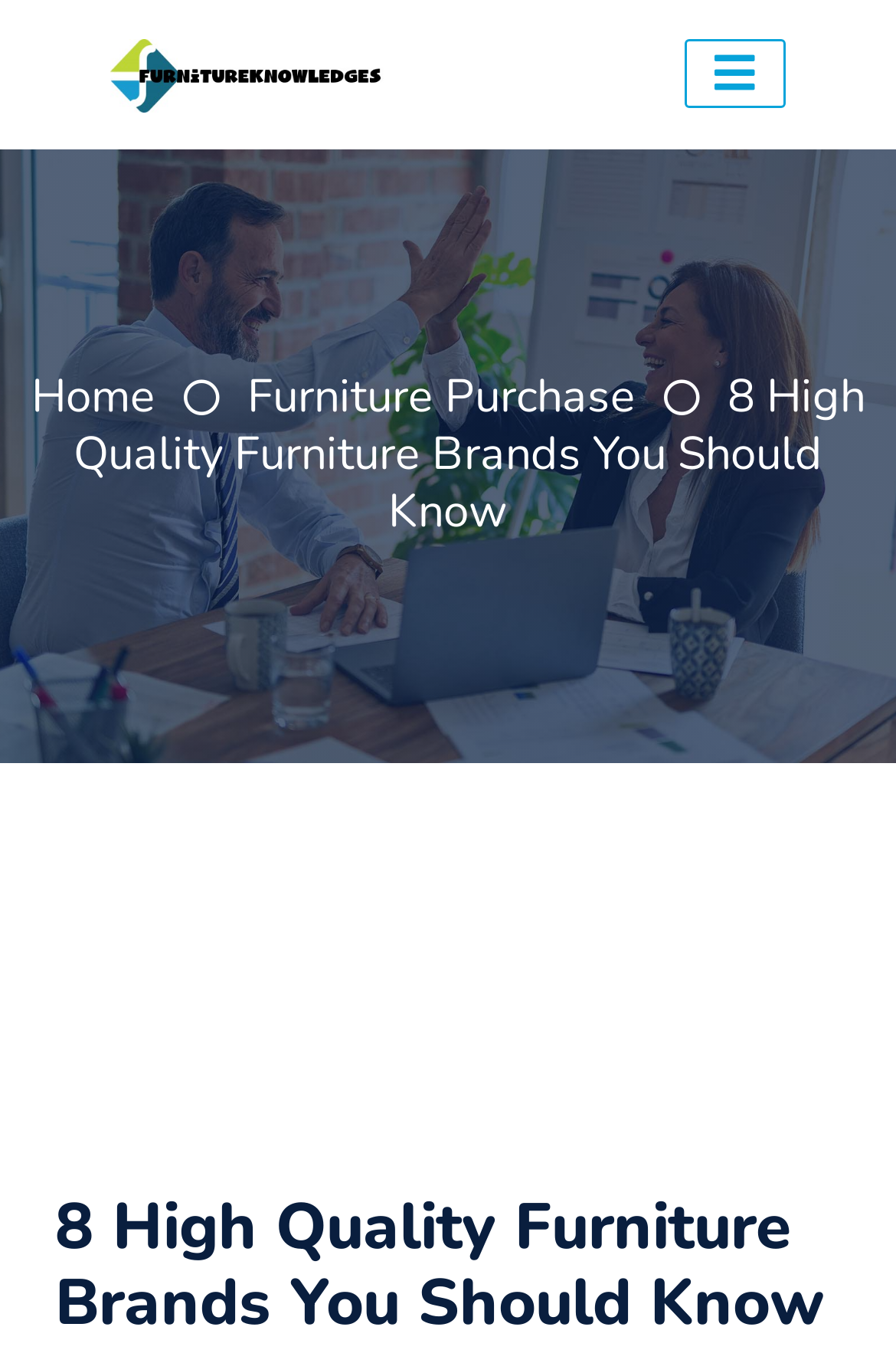What is the topic of the current article?
Refer to the screenshot and deliver a thorough answer to the question presented.

I inferred the topic of the current article by looking at the heading element '8 High Quality Furniture Brands You Should Know', which suggests that the article is about high-quality furniture brands.